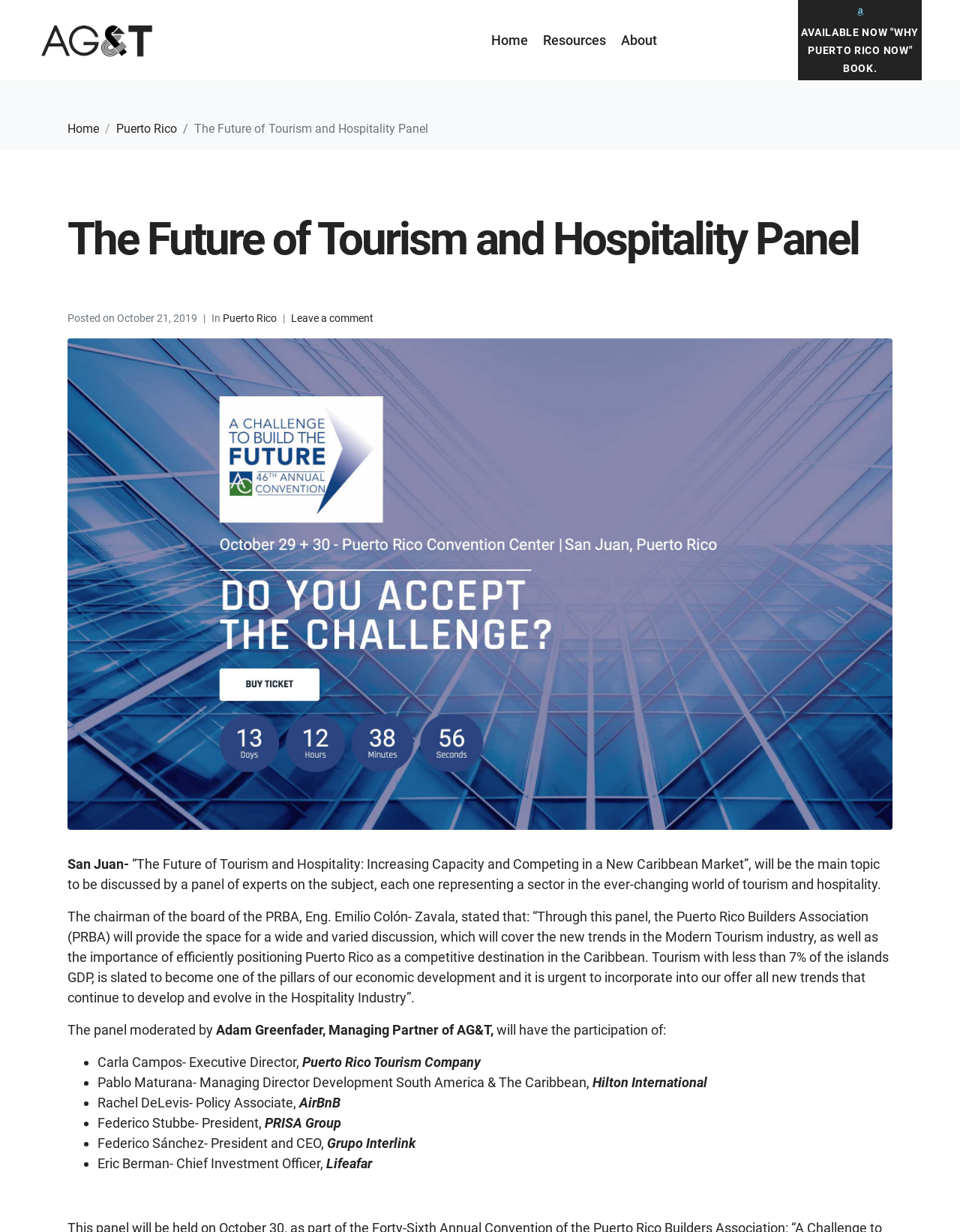Locate the bounding box of the UI element defined by this description: "Leave a comment". The coordinates should be given as four float numbers between 0 and 1, formatted as [left, top, right, bottom].

[0.303, 0.253, 0.389, 0.263]